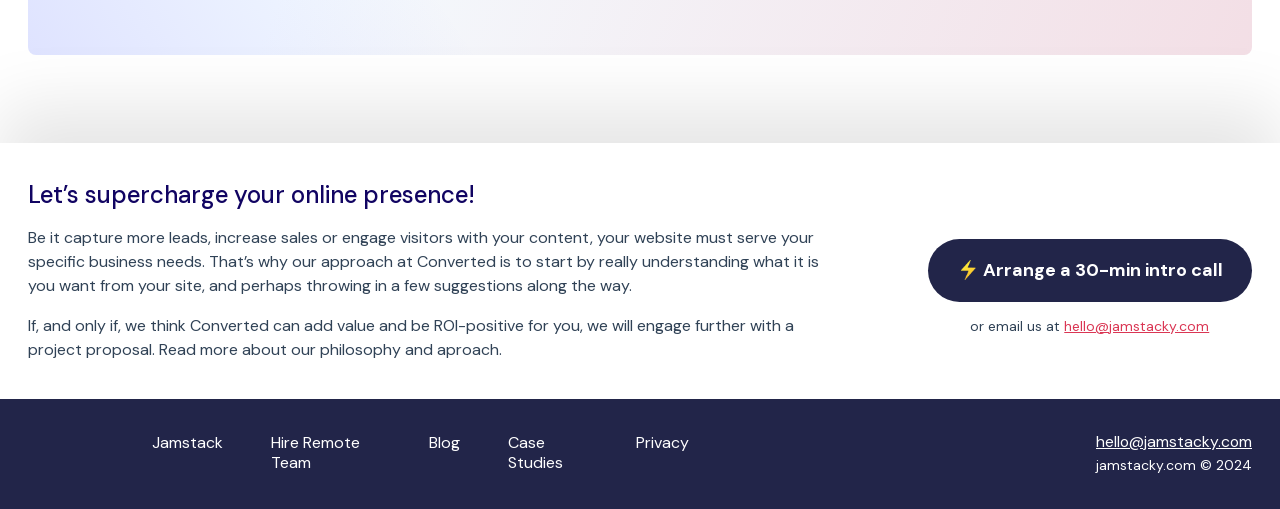Locate and provide the bounding box coordinates for the HTML element that matches this description: "Case Studies".

[0.397, 0.851, 0.46, 0.93]